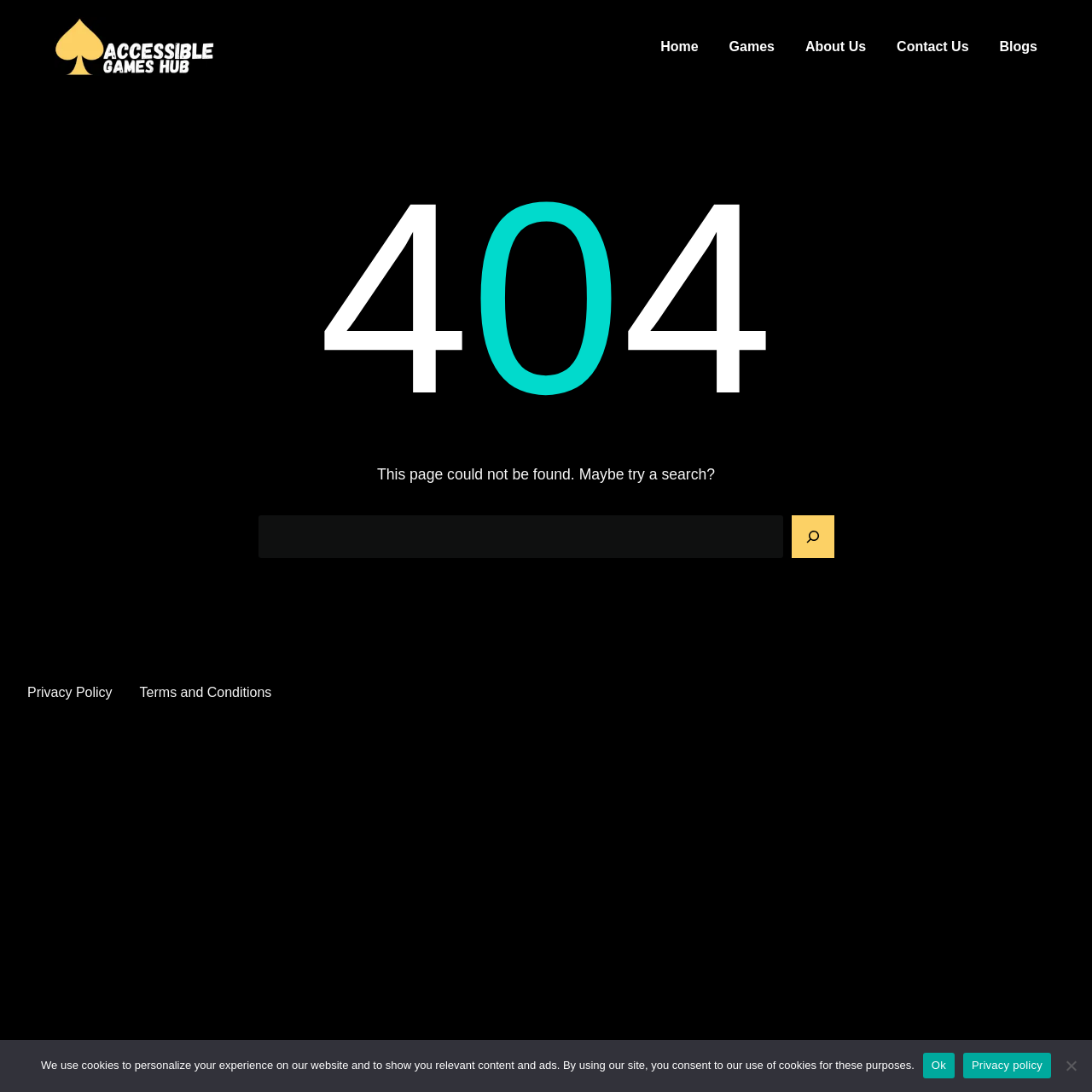How many navigation links are in the header?
Using the image, elaborate on the answer with as much detail as possible.

I counted the number of link elements inside the navigation element with the description 'Header navigation' and found that there are 5 links: 'Home', 'Games', 'About Us', 'Contact Us', and 'Blogs'.